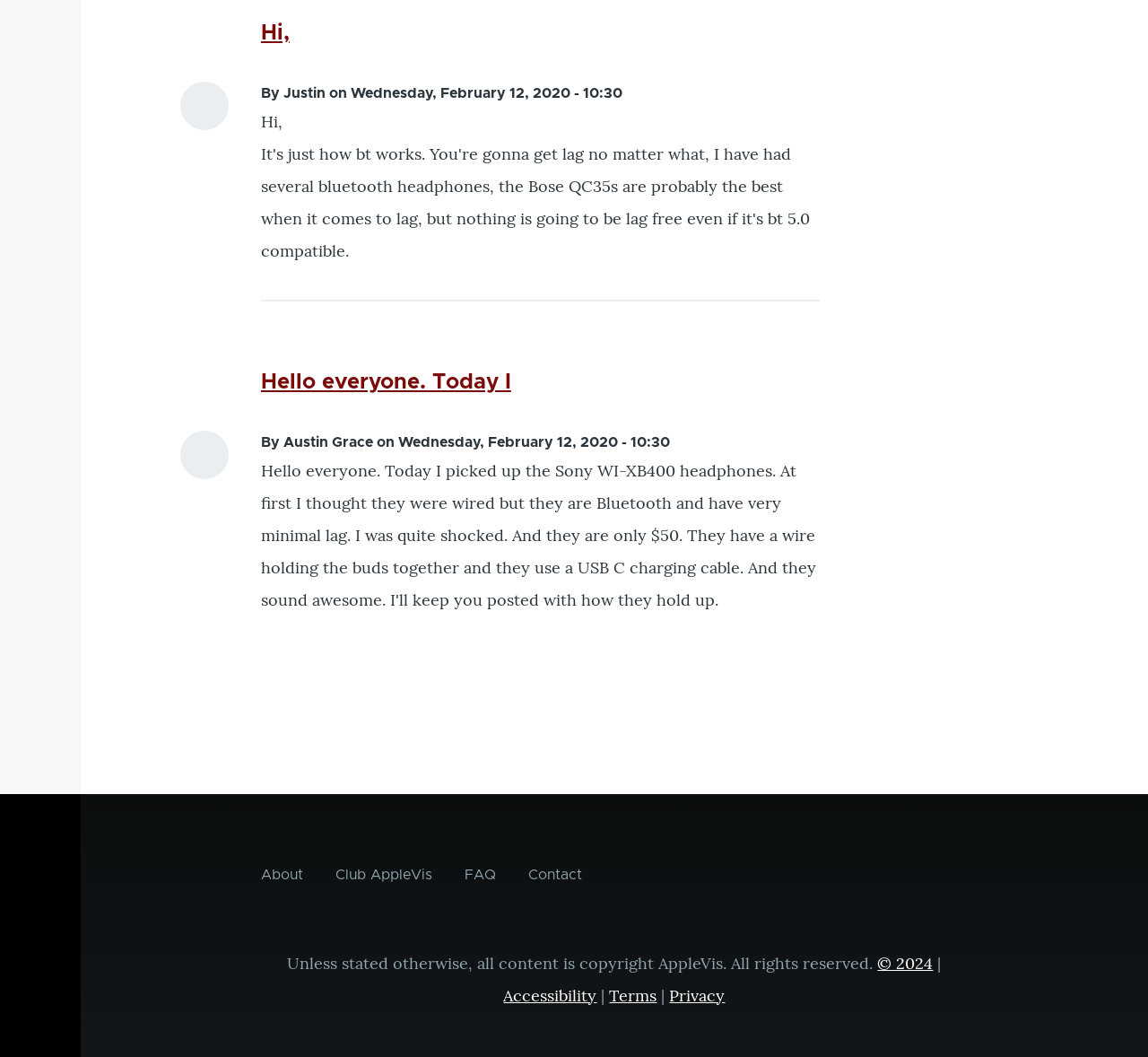Please determine the bounding box coordinates of the element to click on in order to accomplish the following task: "Read the article by Austin Grace". Ensure the coordinates are four float numbers ranging from 0 to 1, i.e., [left, top, right, bottom].

[0.227, 0.346, 0.714, 0.377]